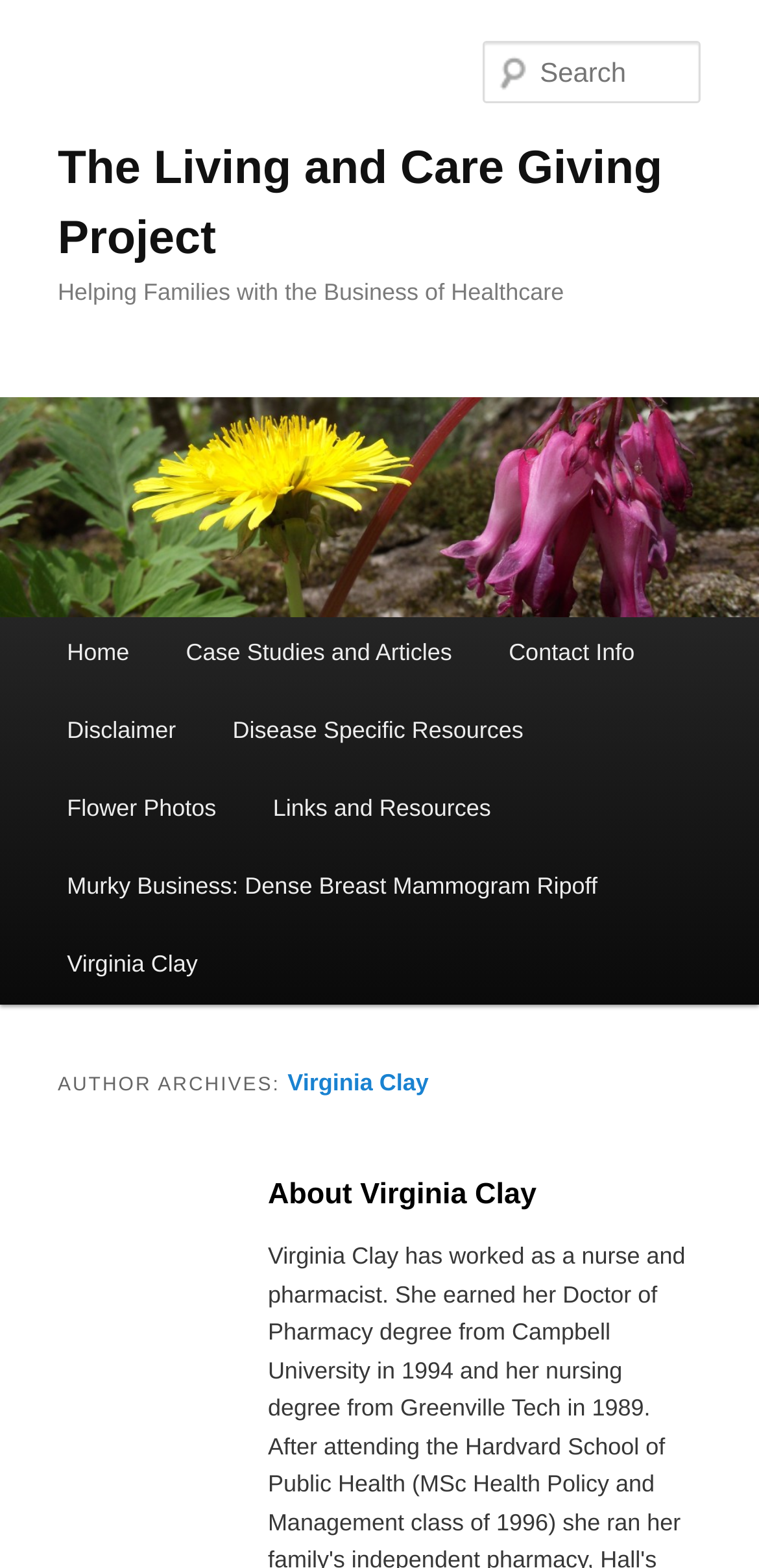What is the name of the author? Using the information from the screenshot, answer with a single word or phrase.

Virginia Clay